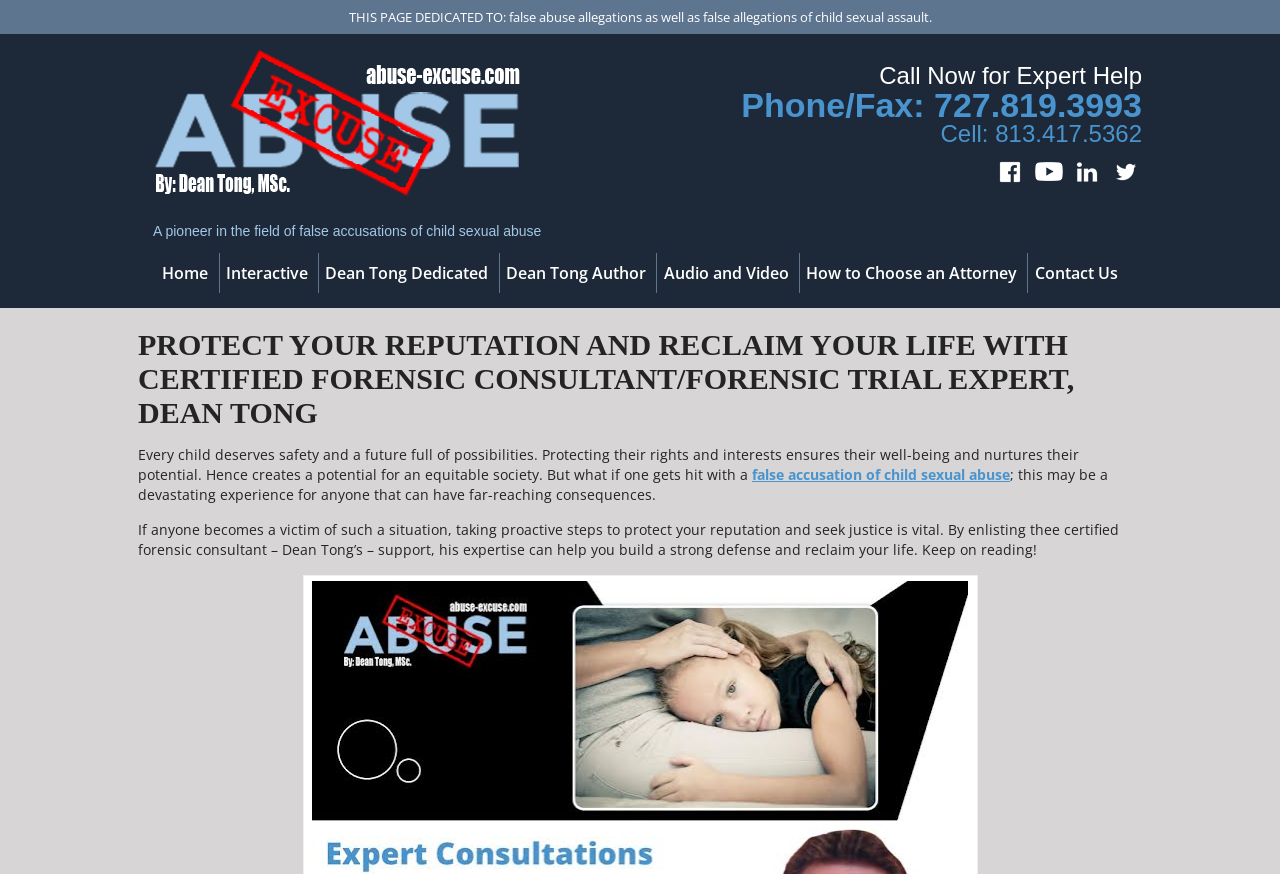Determine the bounding box coordinates for the UI element described. Format the coordinates as (top-left x, top-left y, bottom-right x, bottom-right y) and ensure all values are between 0 and 1. Element description: Audio and Video

[0.518, 0.3, 0.616, 0.325]